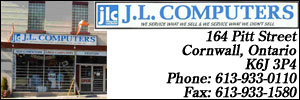Describe all the elements and aspects of the image comprehensively.

The image features the storefront of "J.L. Computers," a local business located at 164 Pitt Street in Cornwall, Ontario, K6J 3P4. The prominently displayed sign highlights the name of the business in bold blue letters, with the tagline "We service what we sell & we service what we don't sell," emphasizing their commitment to customer service. Below the sign, additional contact details are provided, including a phone number (613-933-0110) and a fax number (613-933-1580), reinforcing the company's accessibility for inquiries and support. The setting suggests a welcoming atmosphere for customers seeking computer services and products in the community.